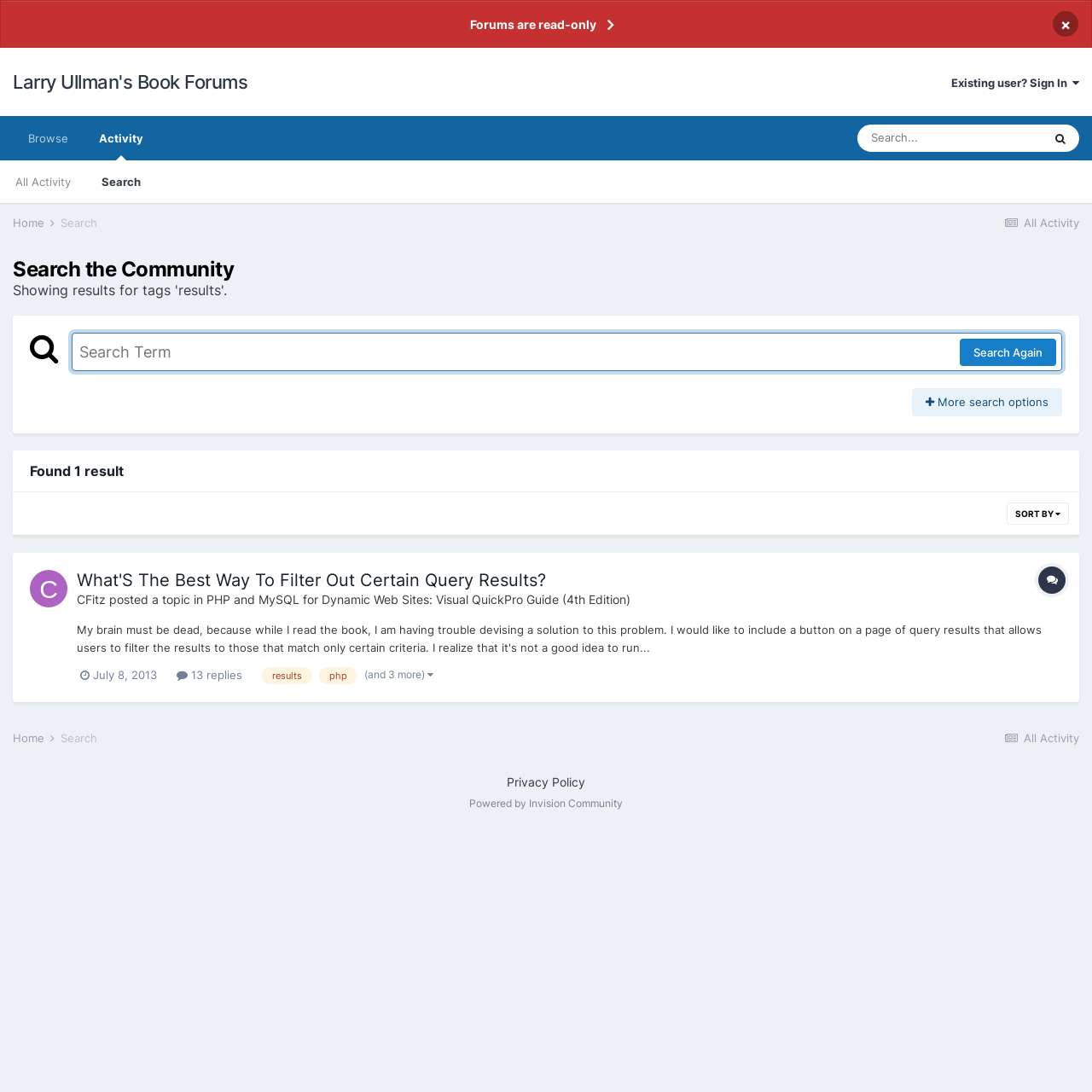Give a one-word or short-phrase answer to the following question: 
What is the topic title of the search result?

What'S The Best Way To Filter Out Certain Query Results?